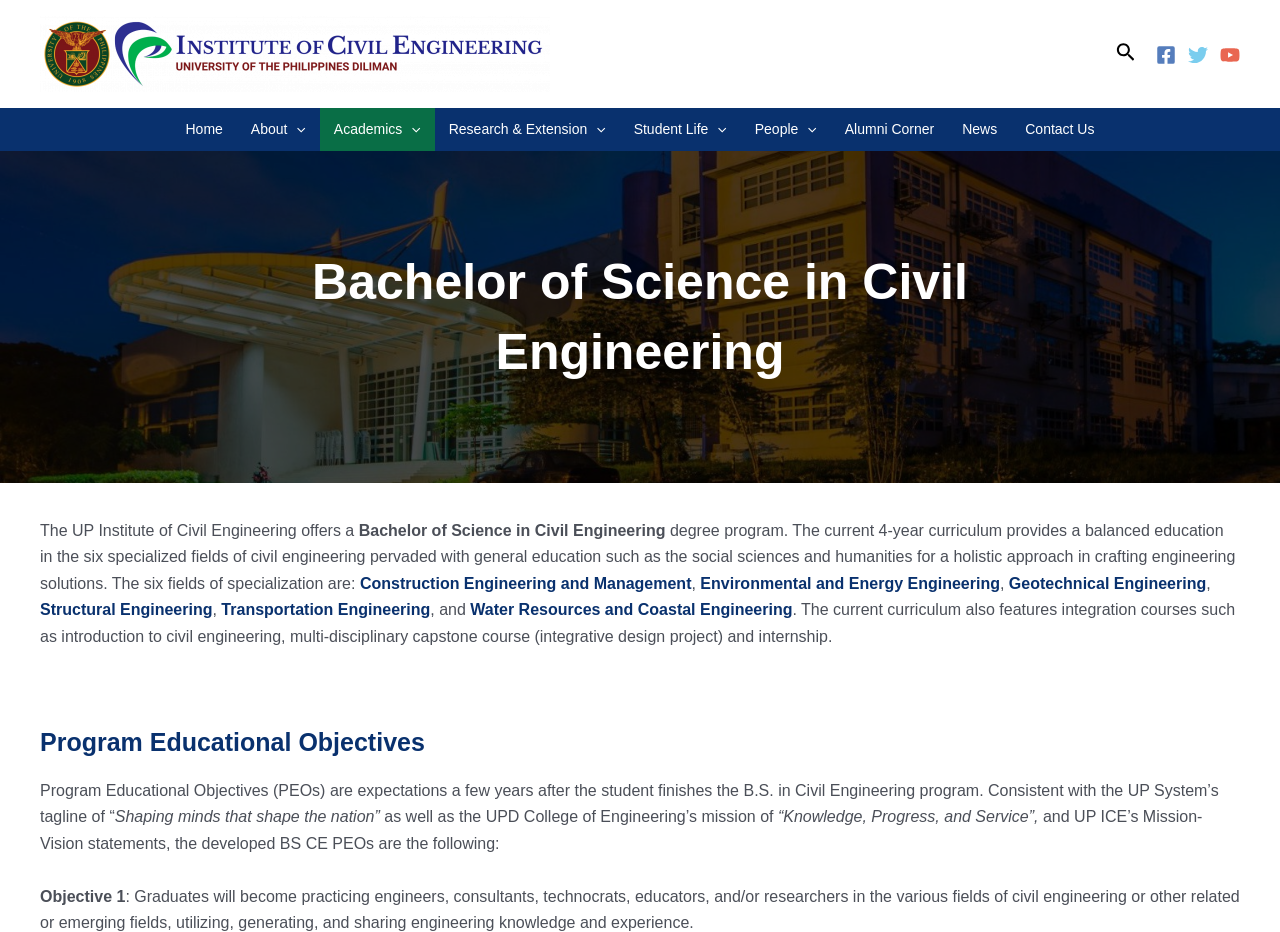Identify the bounding box coordinates of the element that should be clicked to fulfill this task: "Click the UP Institute of Civil Engineering link". The coordinates should be provided as four float numbers between 0 and 1, i.e., [left, top, right, bottom].

[0.031, 0.047, 0.43, 0.066]